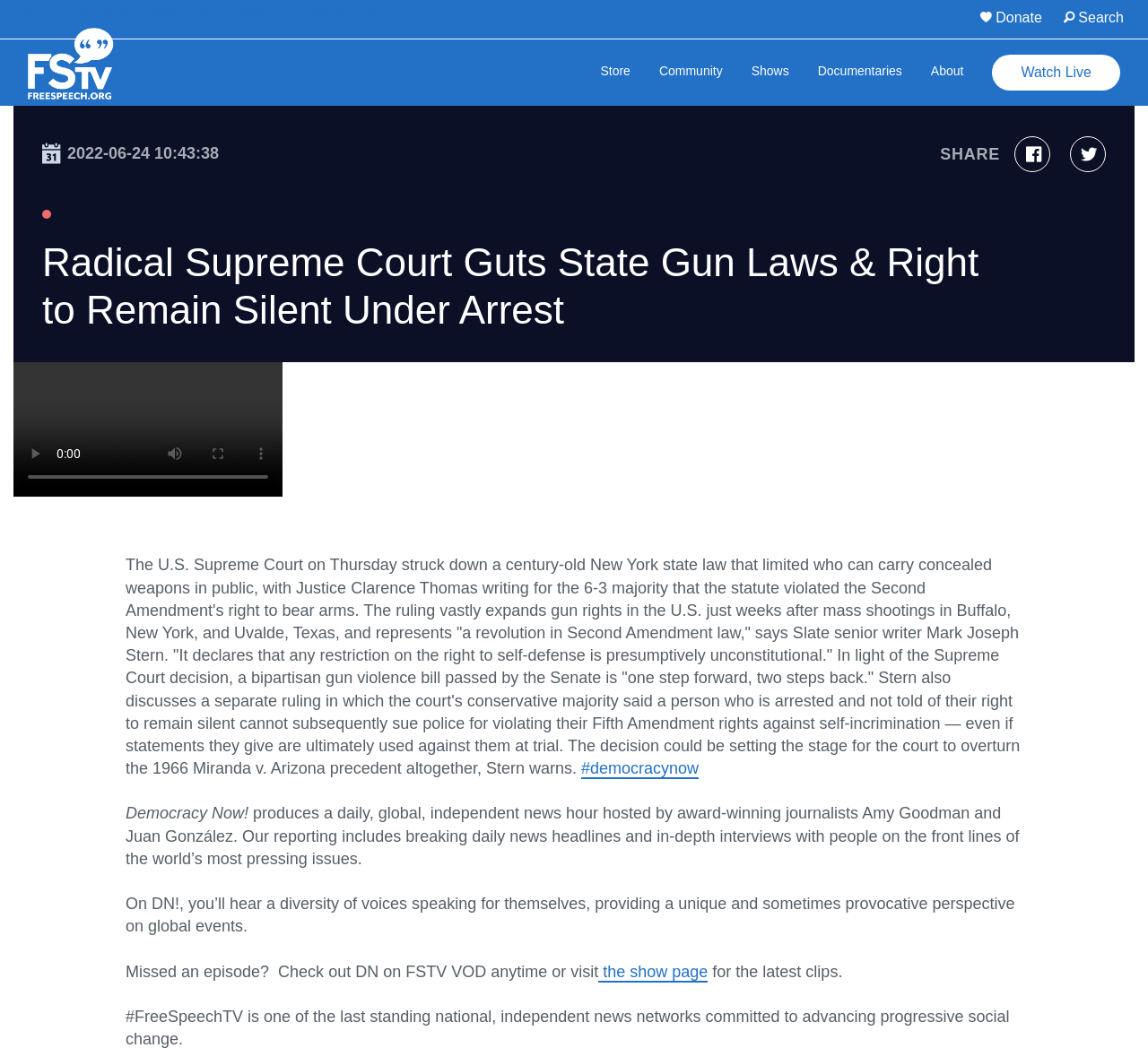What is the function of the 'play' button?
Based on the visual information, provide a detailed and comprehensive answer.

The 'play' button is likely used to play a video, as it is a common button used in video players to start playing the video content.